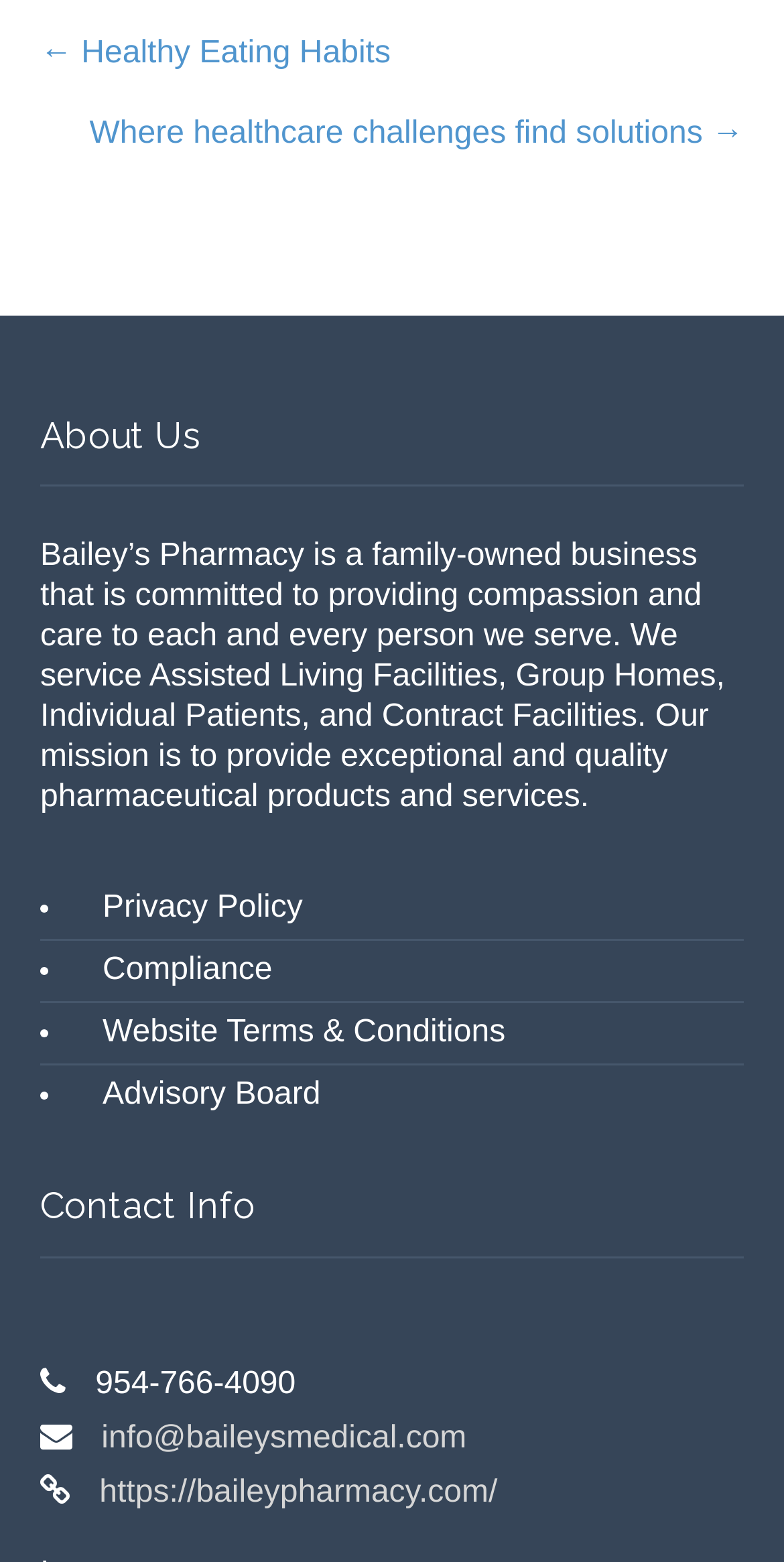Using the format (top-left x, top-left y, bottom-right x, bottom-right y), provide the bounding box coordinates for the described UI element. All values should be floating point numbers between 0 and 1: Compliance

[0.105, 0.603, 0.347, 0.641]